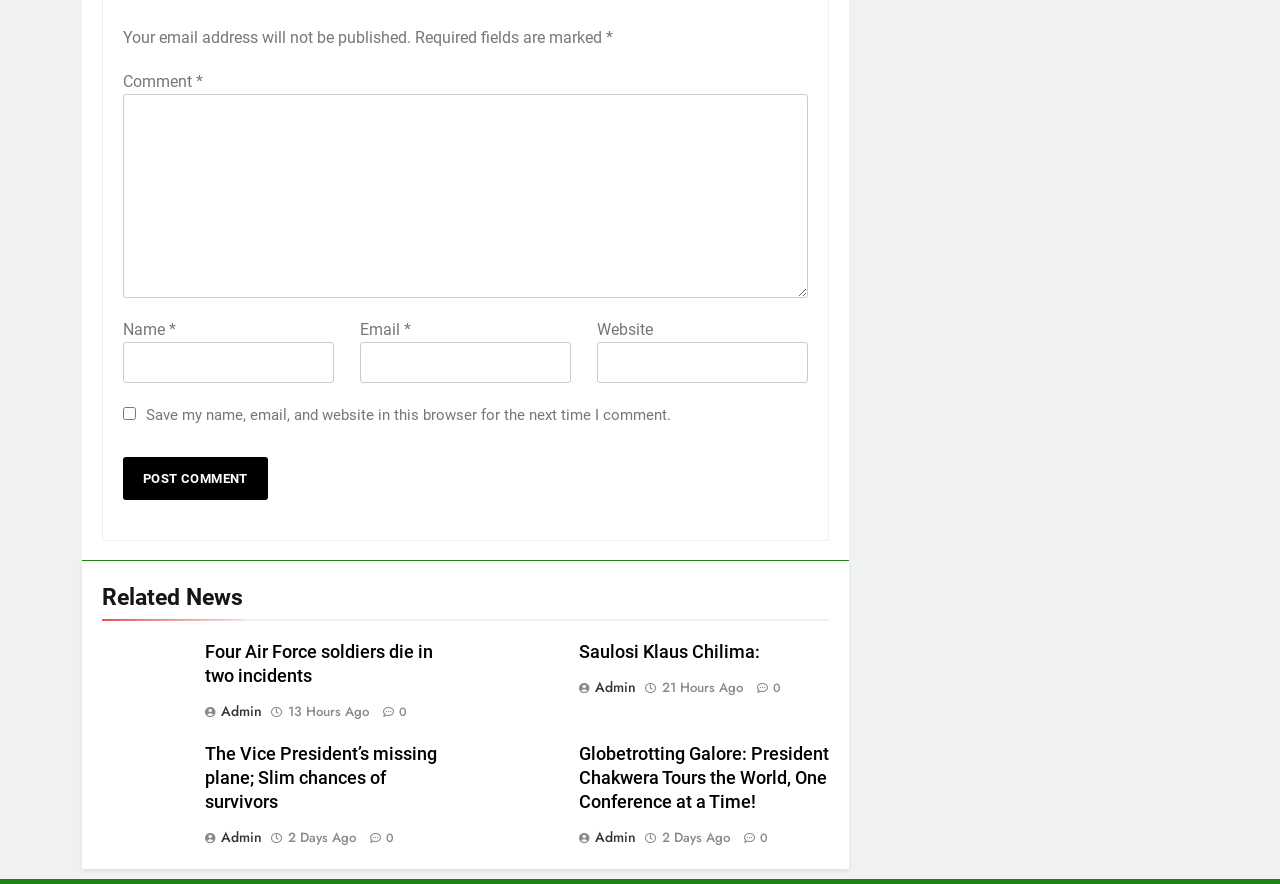Determine the bounding box coordinates of the UI element described by: "29. October 2018".

None